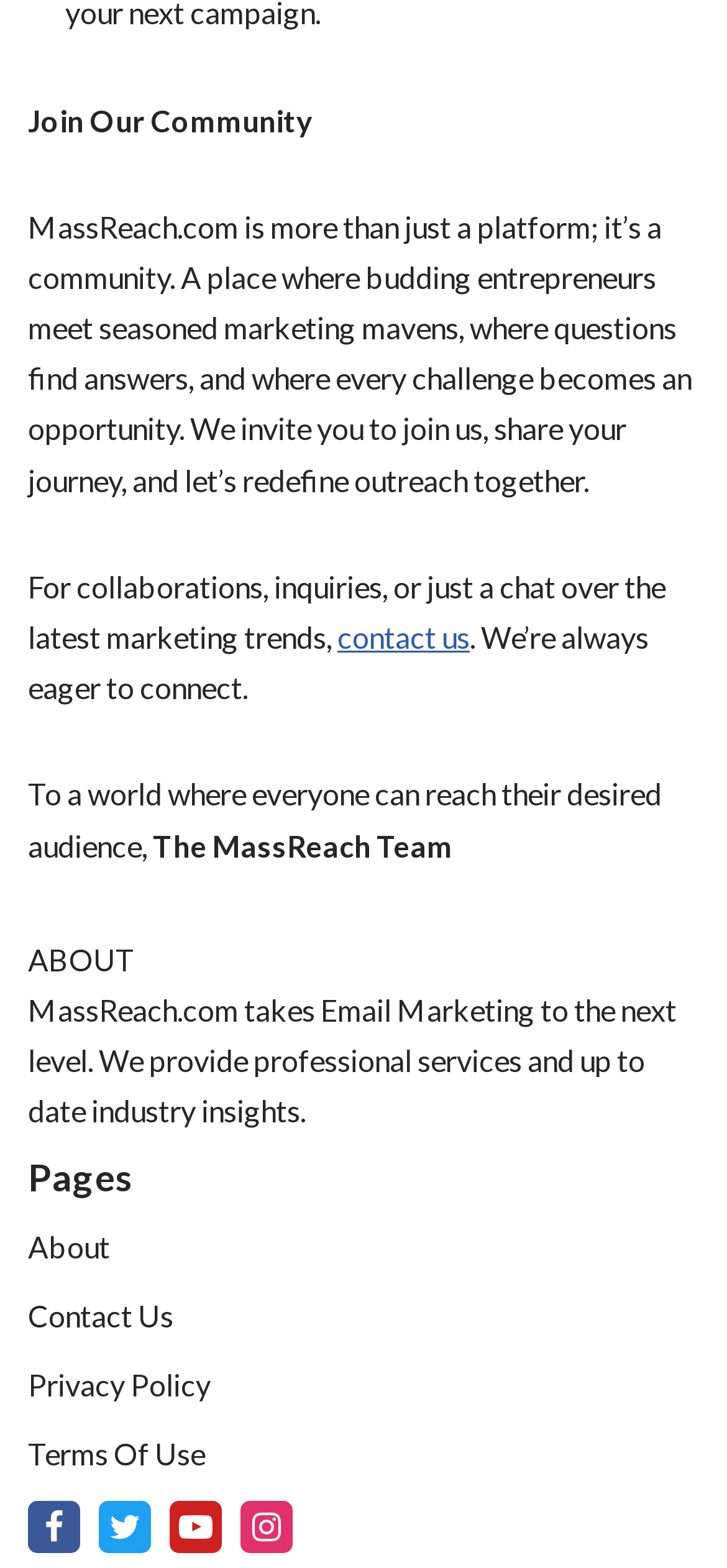Find the bounding box coordinates of the area that needs to be clicked in order to achieve the following instruction: "Visit 'Facebook' page". The coordinates should be specified as four float numbers between 0 and 1, i.e., [left, top, right, bottom].

[0.038, 0.958, 0.11, 0.991]